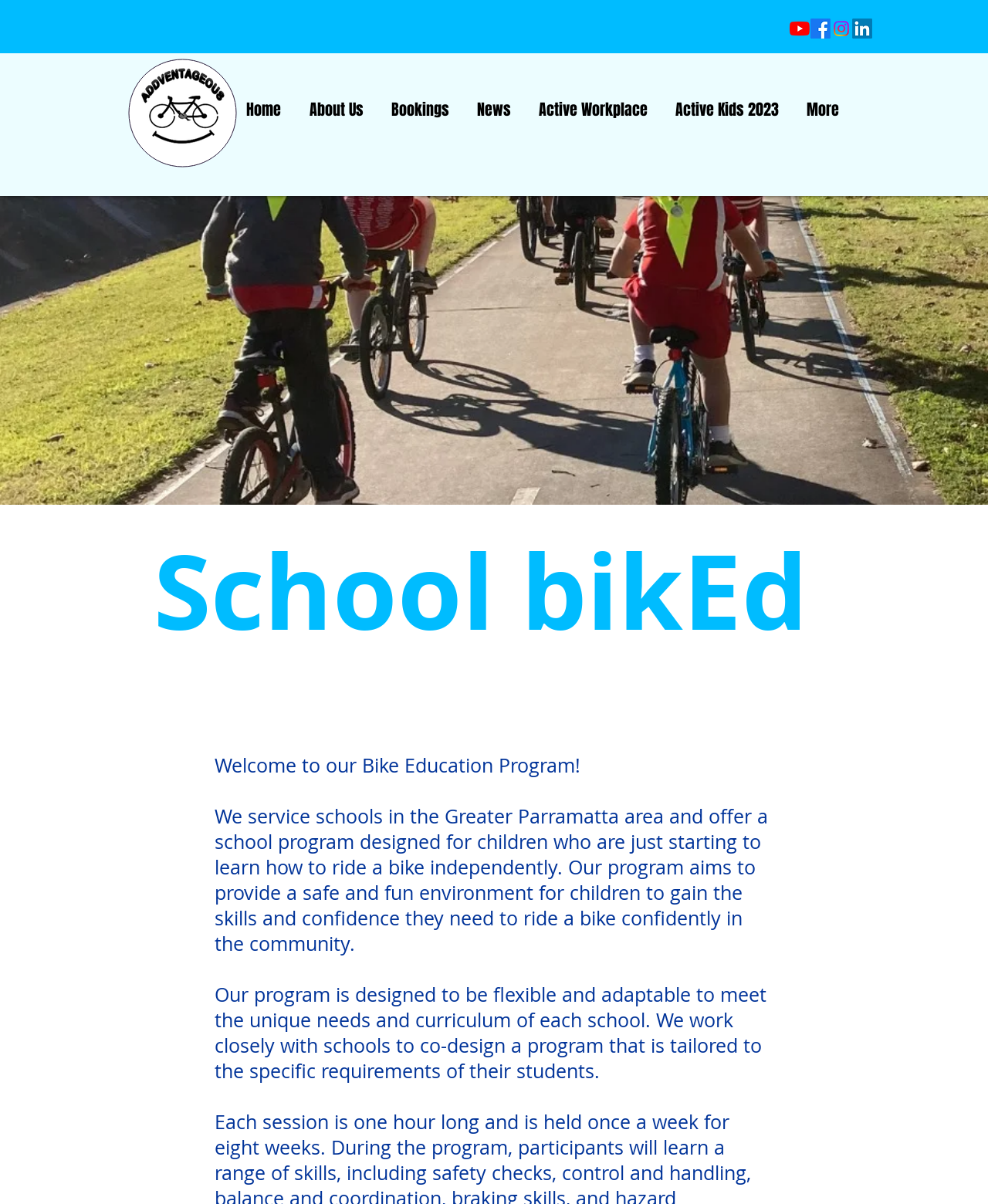Identify the bounding box coordinates of the clickable section necessary to follow the following instruction: "Check Active Workplace". The coordinates should be presented as four float numbers from 0 to 1, i.e., [left, top, right, bottom].

[0.531, 0.082, 0.67, 0.095]